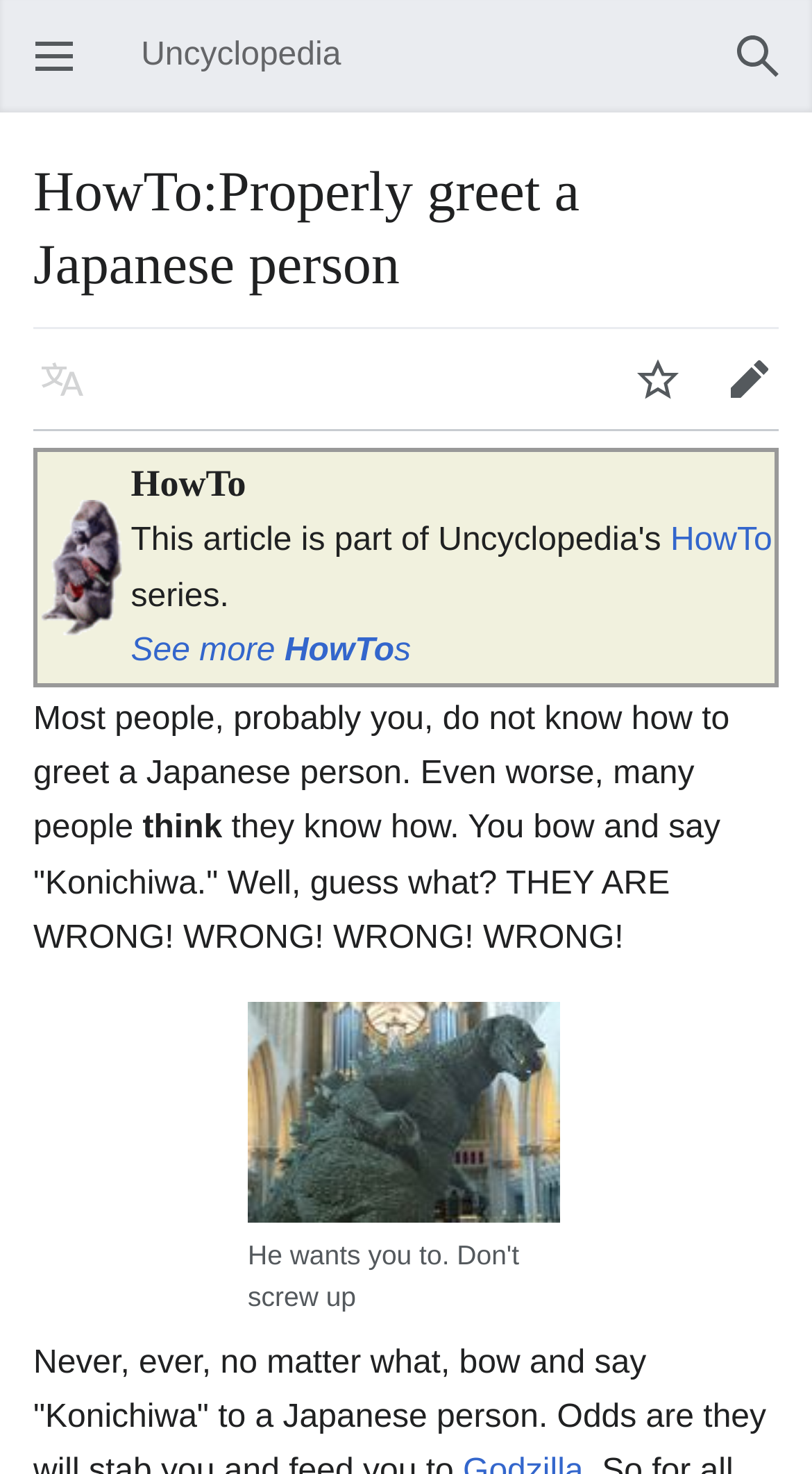Please find the bounding box coordinates of the element that must be clicked to perform the given instruction: "Open main menu". The coordinates should be four float numbers from 0 to 1, i.e., [left, top, right, bottom].

[0.041, 0.007, 0.074, 0.025]